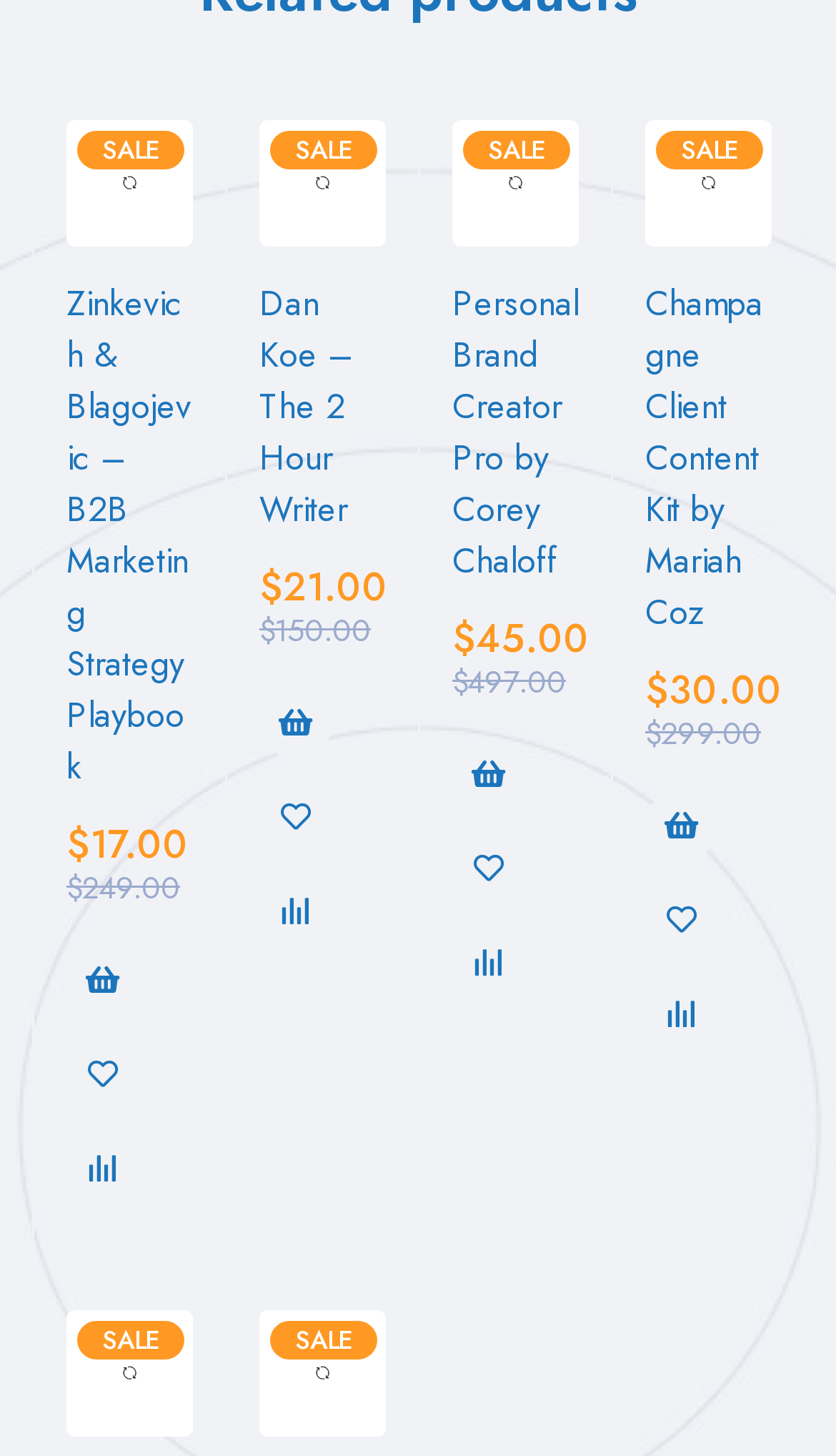How many products are displayed on this webpage?
Kindly offer a detailed explanation using the data available in the image.

I counted the number of product images and their corresponding headings, and found that there are 5 products displayed on this webpage.